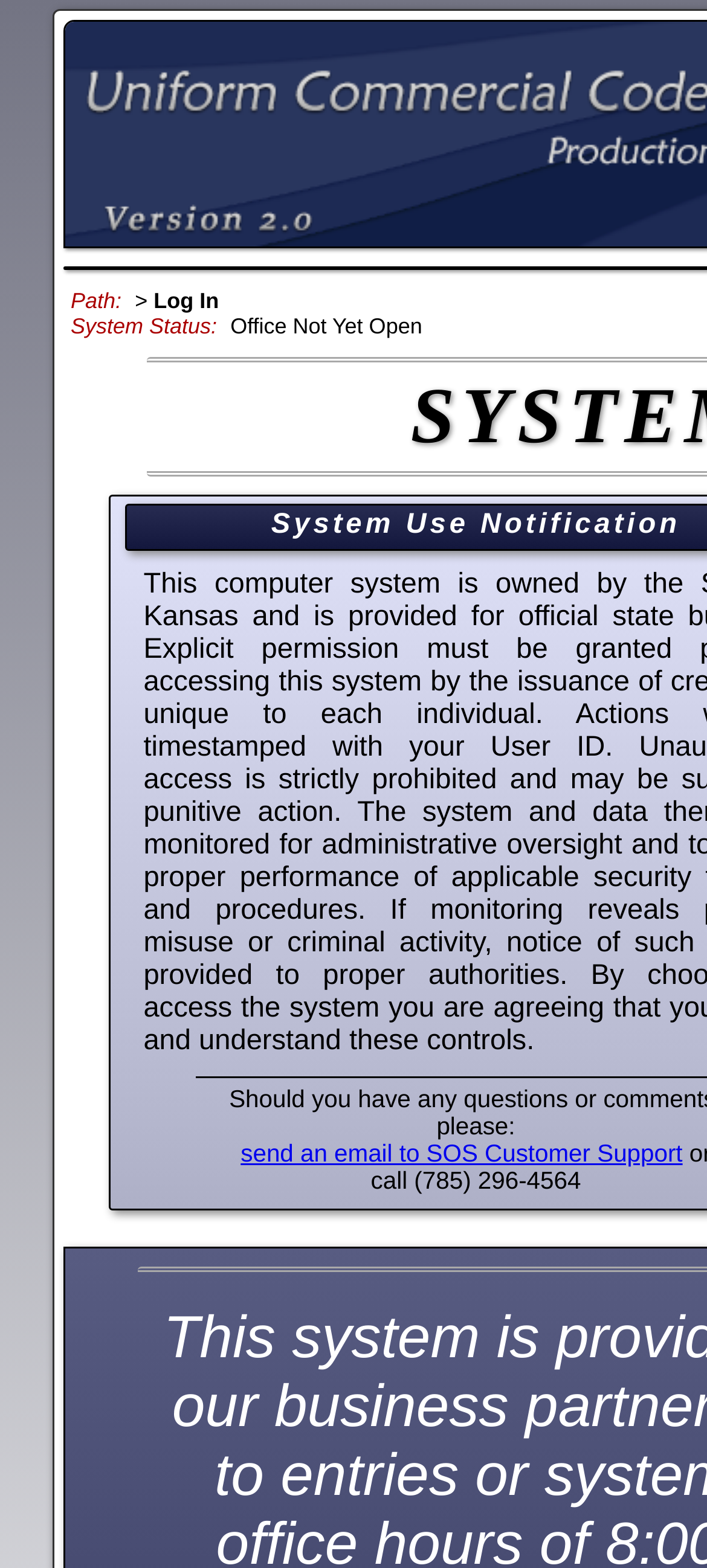Please determine the heading text of this webpage.

SYSTEM USER LOG IN